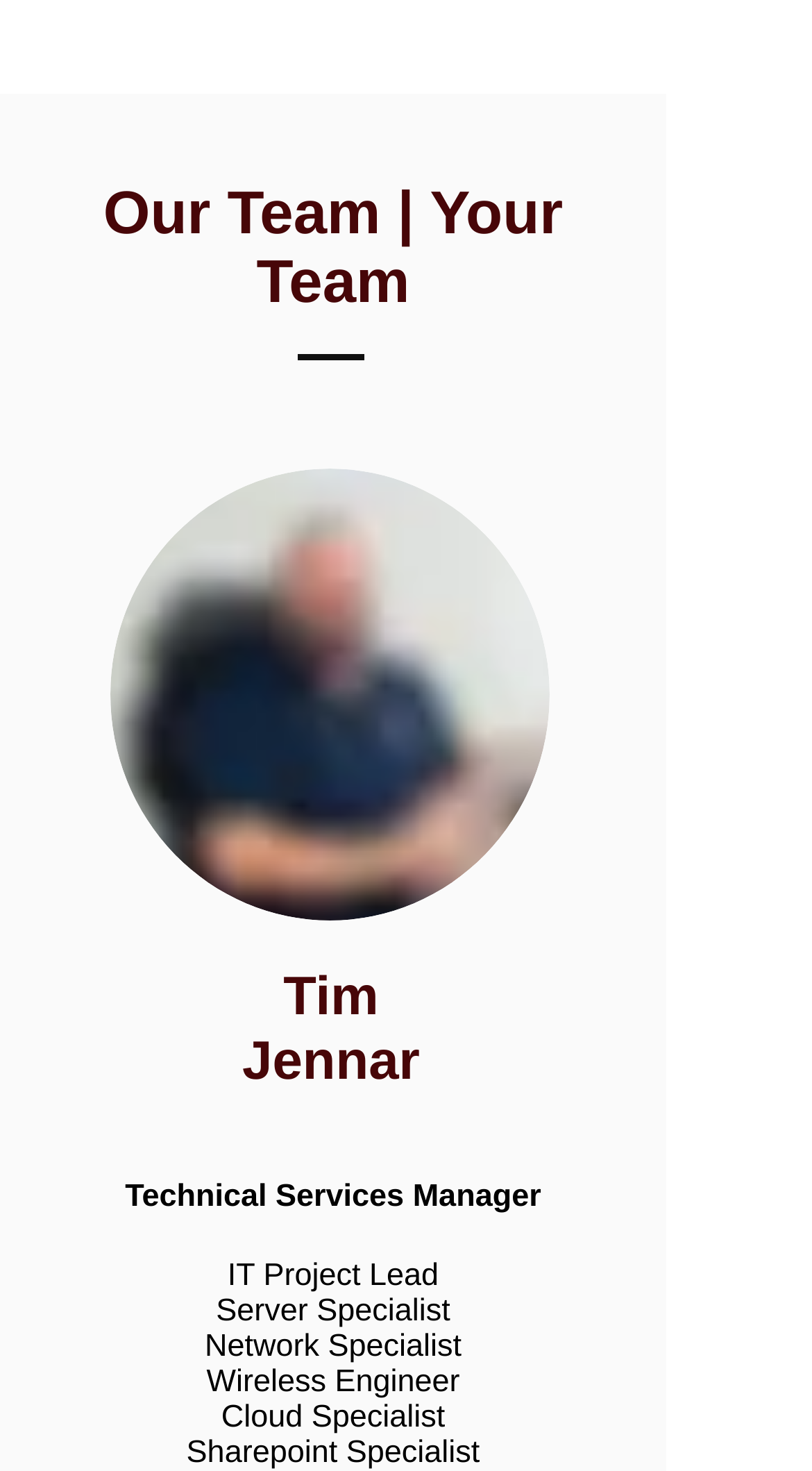Provide a brief response to the question below using one word or phrase:
What is the topic of the webpage?

Our Team